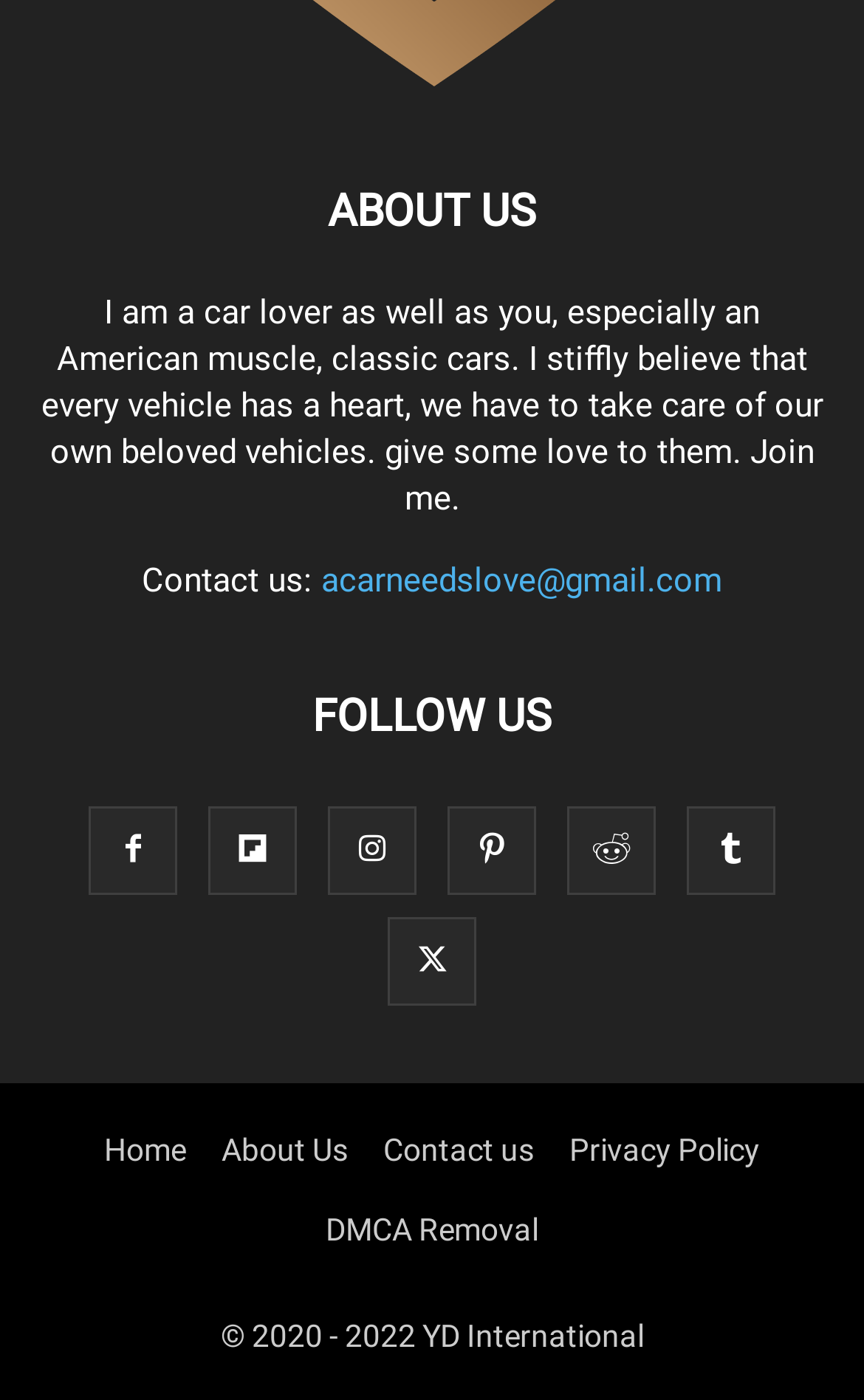Identify the bounding box coordinates of the specific part of the webpage to click to complete this instruction: "Contact us via email".

[0.372, 0.4, 0.836, 0.429]